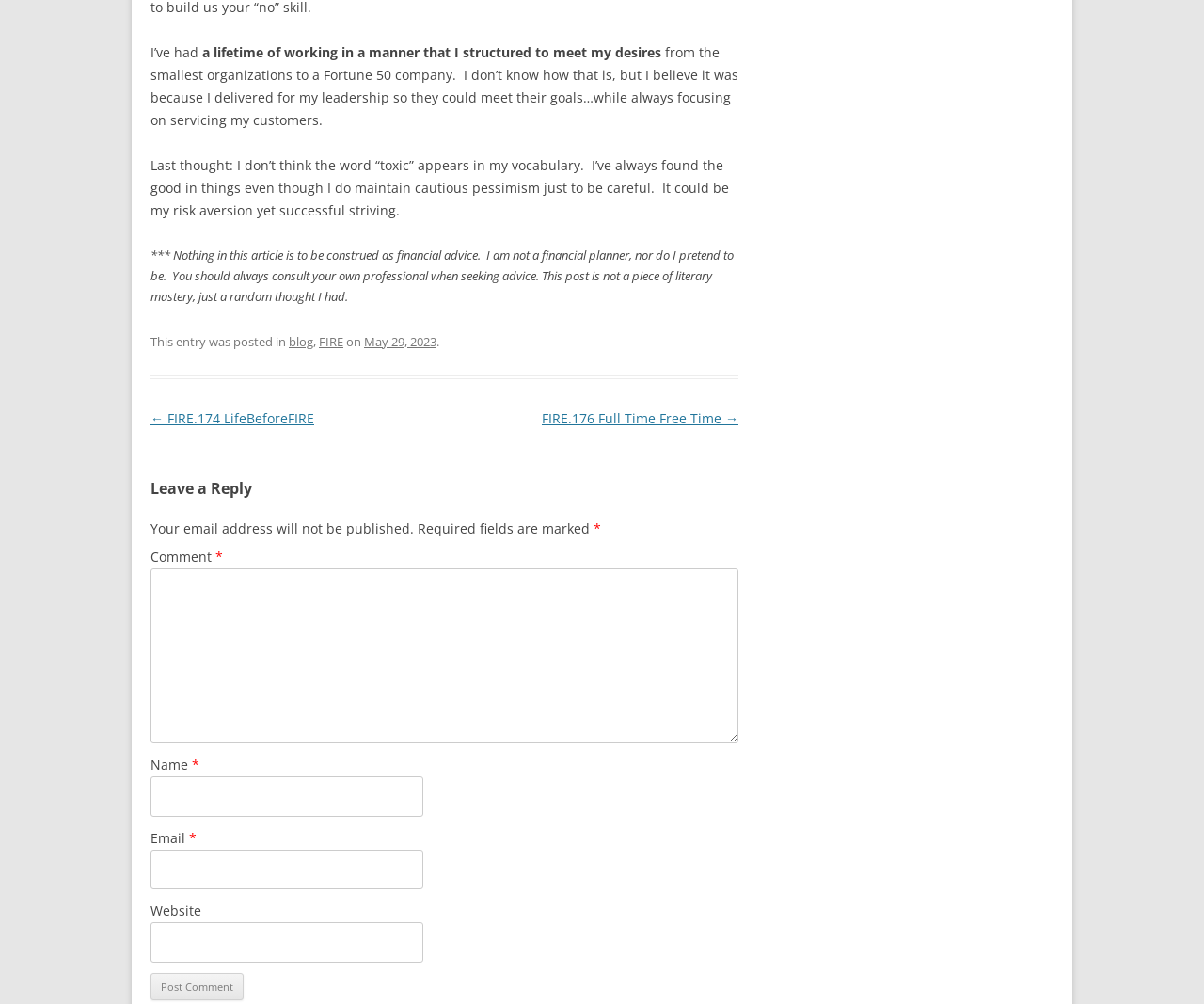What is the date of the current post?
Look at the image and construct a detailed response to the question.

The date of the current post can be found in the footer section where it says 'This entry was posted in ... on May 29, 2023'.